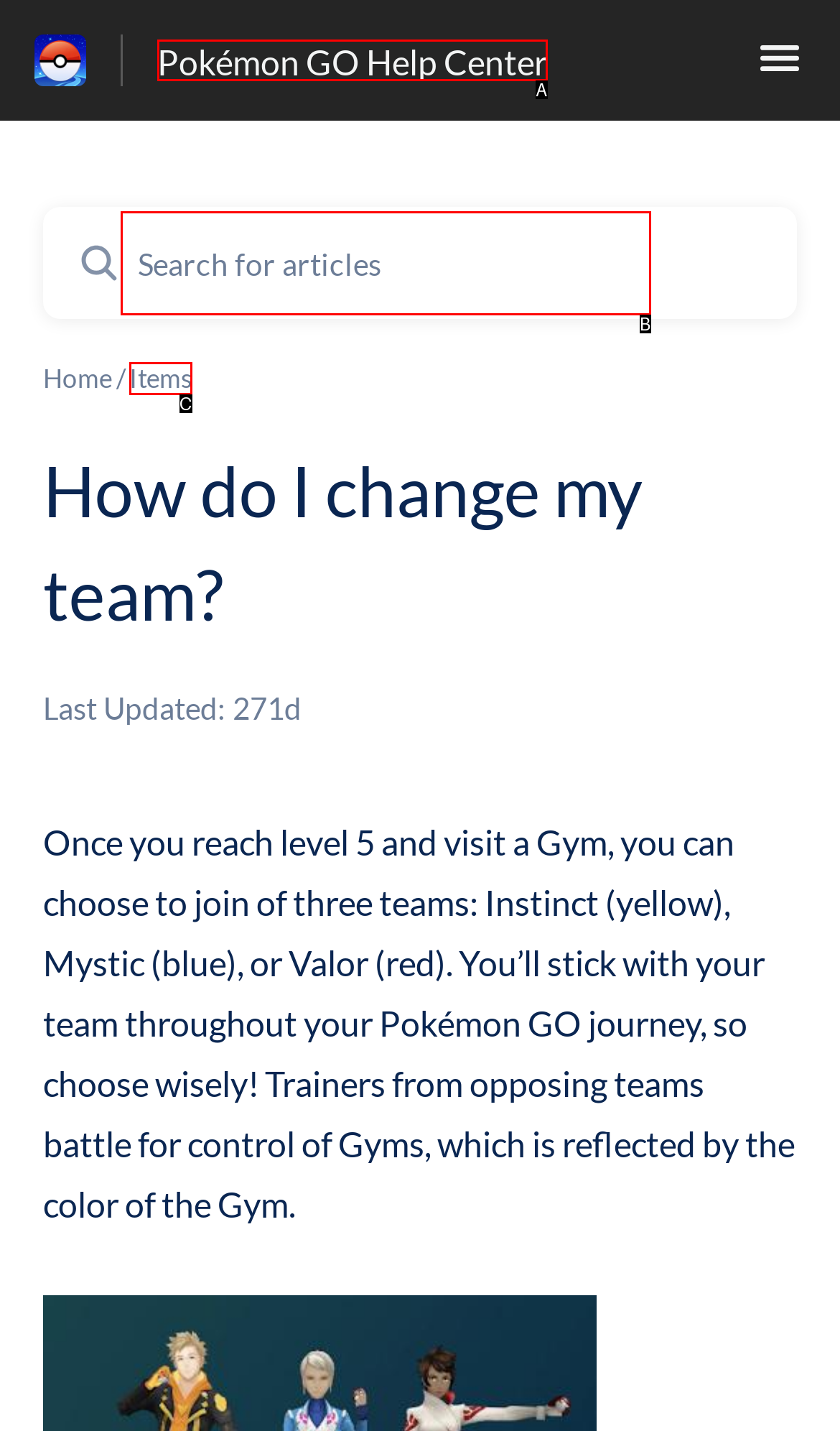Point out the option that aligns with the description: Pokémon GO Help Center
Provide the letter of the corresponding choice directly.

A